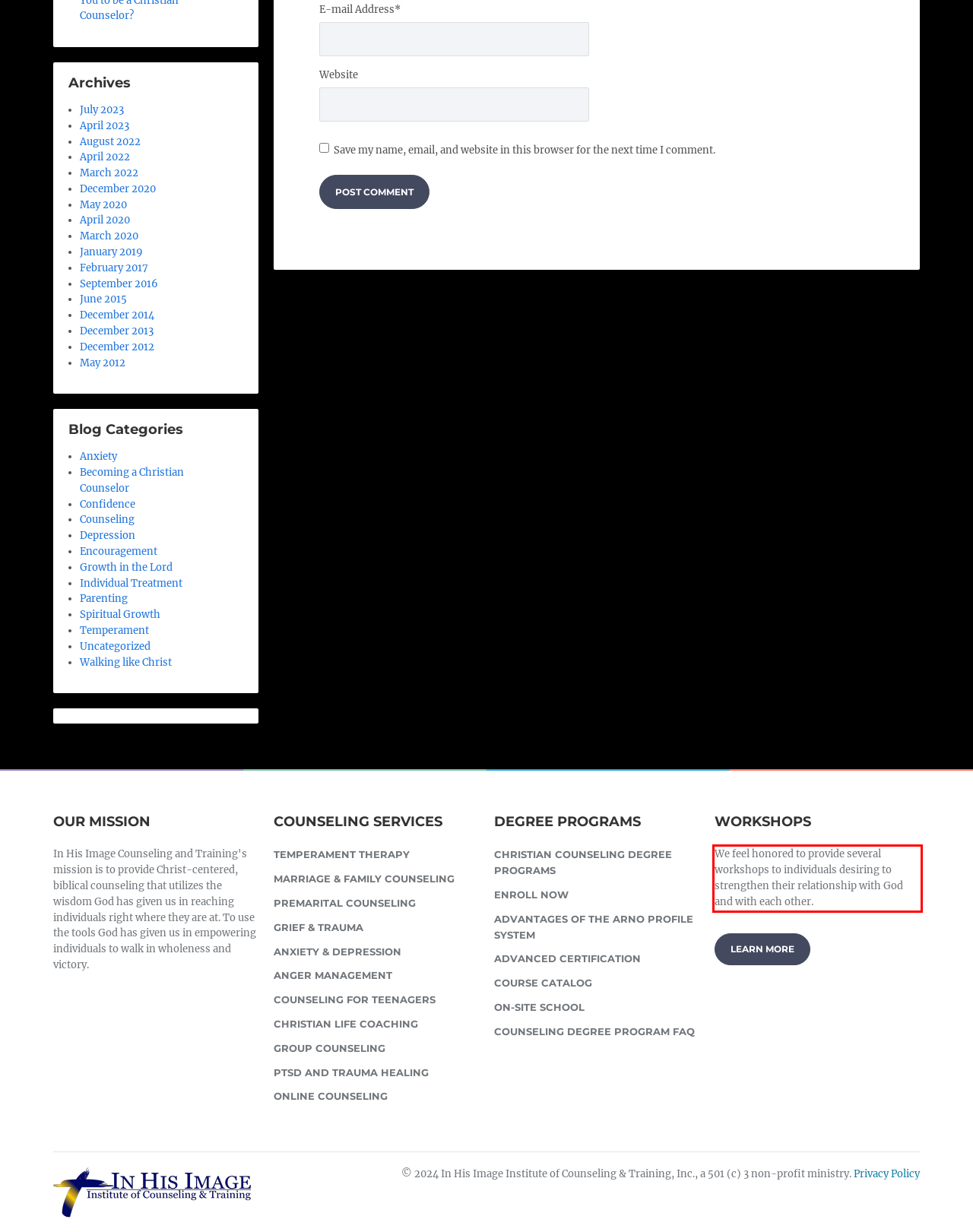Please look at the webpage screenshot and extract the text enclosed by the red bounding box.

We feel honored to provide several workshops to individuals desiring to strengthen their relationship with God and with each other.